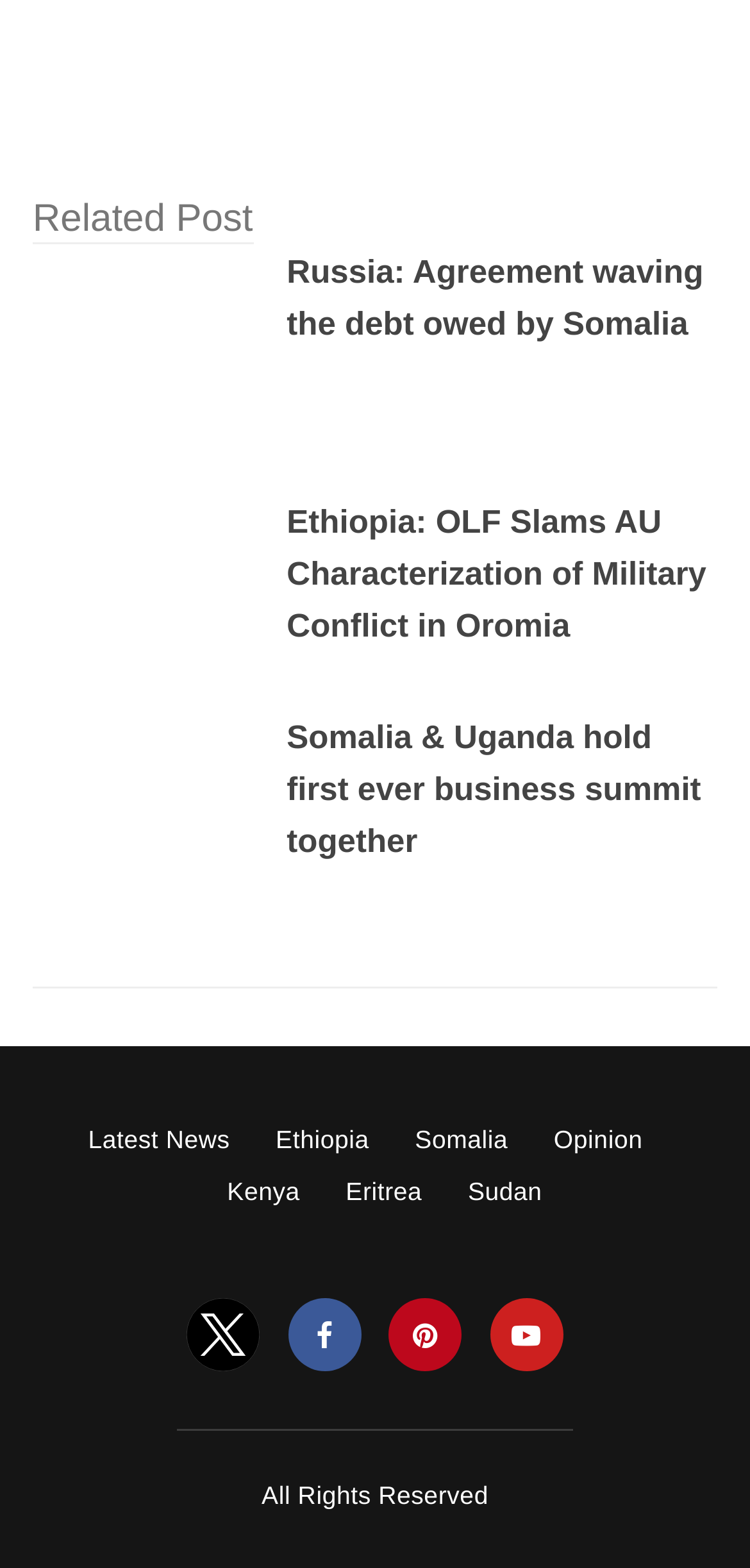Review the image closely and give a comprehensive answer to the question: What is the category of the first related post?

The first related post is a link with the text 'Russia: Agreement waving the debt owed by Somalia', which suggests that the category of this post is related to Russia.